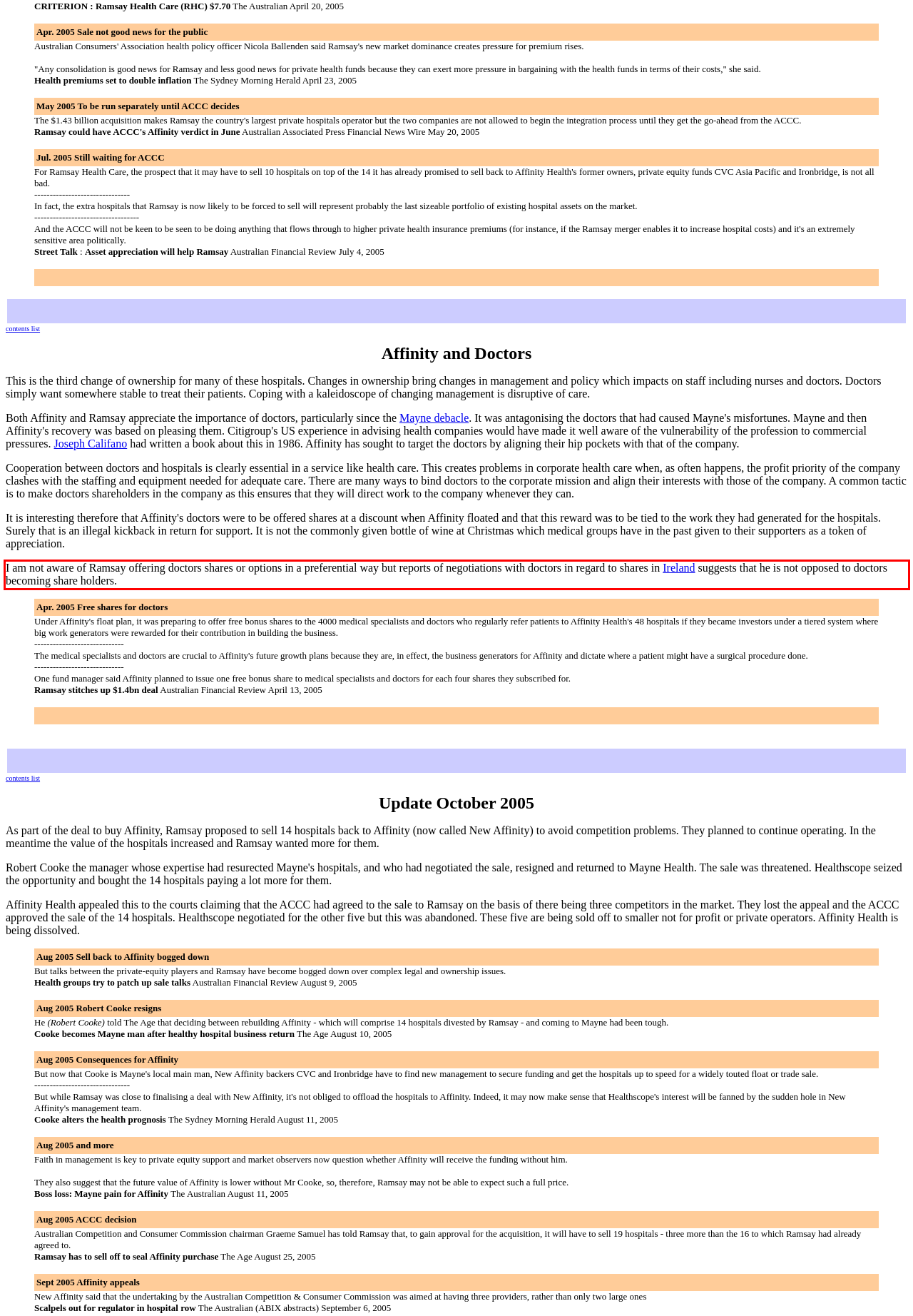You have a screenshot of a webpage with a red bounding box. Identify and extract the text content located inside the red bounding box.

I am not aware of Ramsay offering doctors shares or options in a preferential way but reports of negotiations with doctors in regard to shares in Ireland suggests that he is not opposed to doctors becoming share holders.